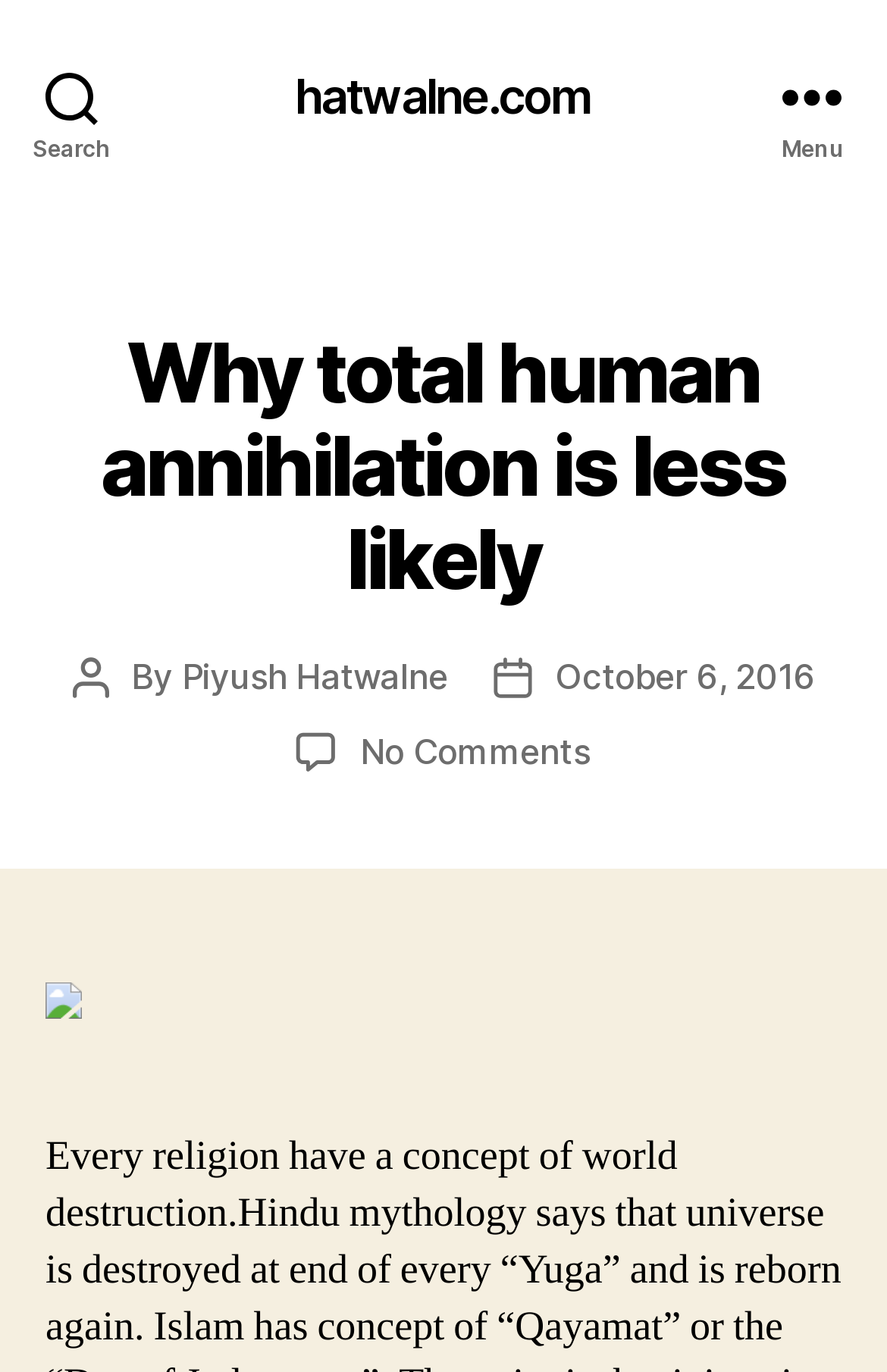Provide a short answer using a single word or phrase for the following question: 
What is the bounding box coordinate of the search button?

[0.0, 0.0, 0.162, 0.139]